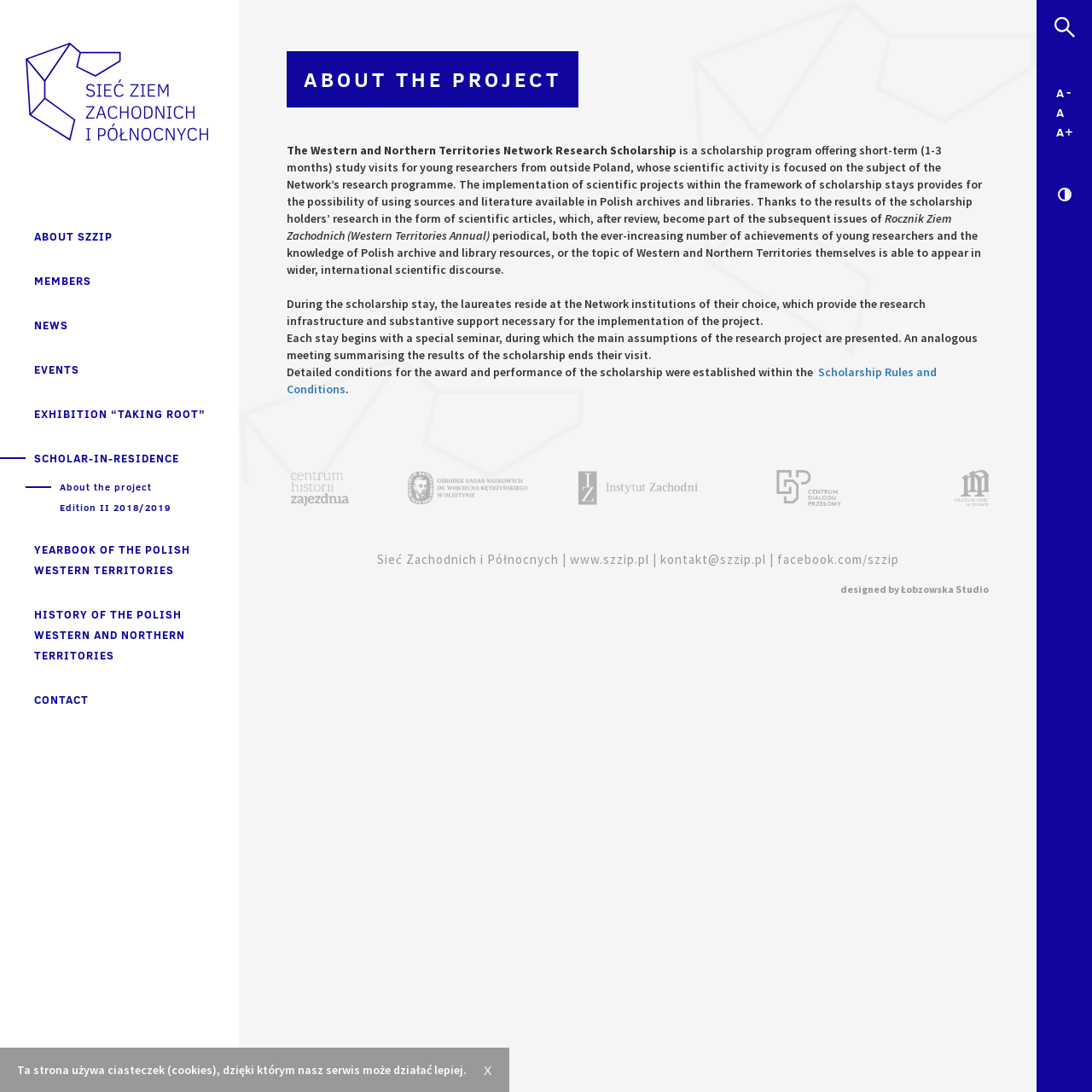Kindly provide the bounding box coordinates of the section you need to click on to fulfill the given instruction: "Click ABOUT SZZIP".

[0.0, 0.207, 0.195, 0.226]